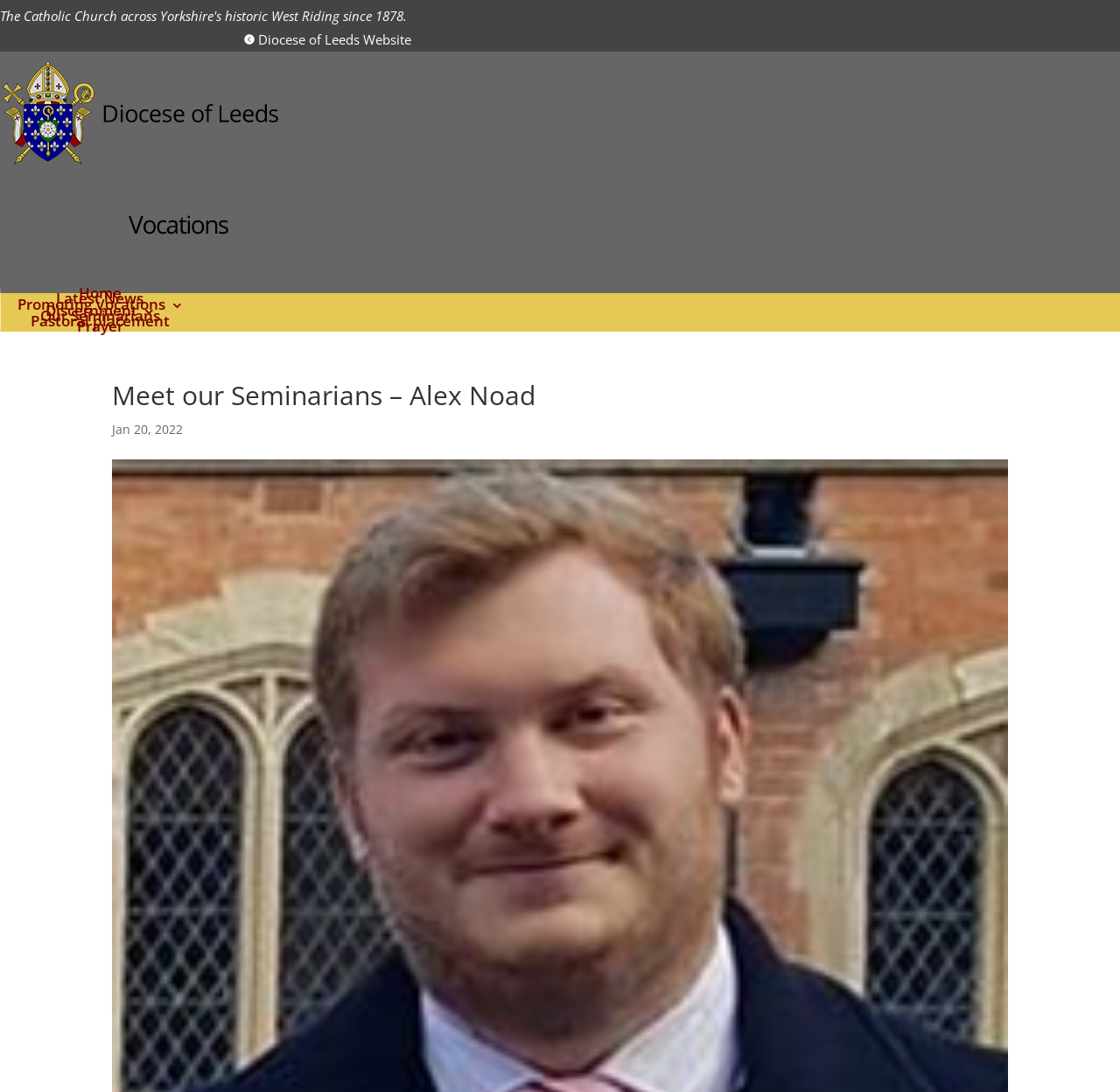What is the position of the image on the webpage?
Using the visual information, answer the question in a single word or phrase.

Top-left